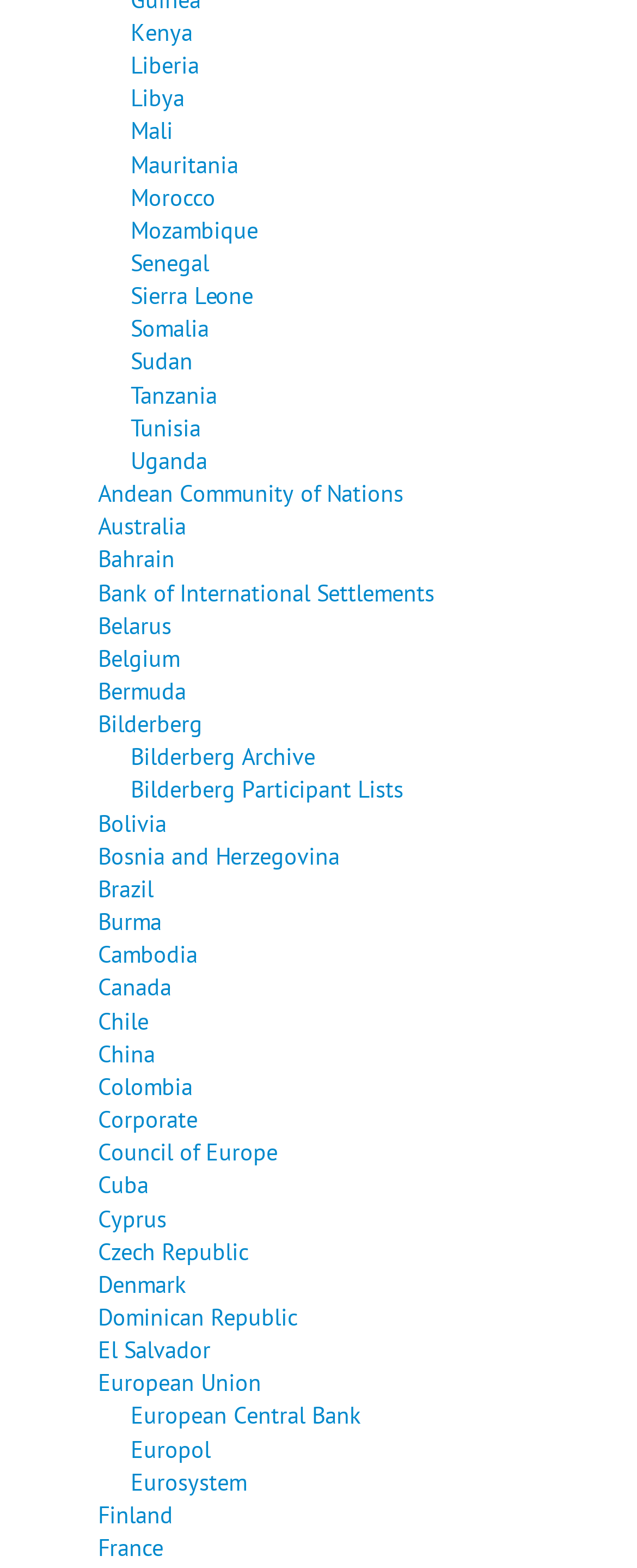Given the element description China, specify the bounding box coordinates of the corresponding UI element in the format (top-left x, top-left y, bottom-right x, bottom-right y). All values must be between 0 and 1.

[0.154, 0.662, 0.244, 0.681]